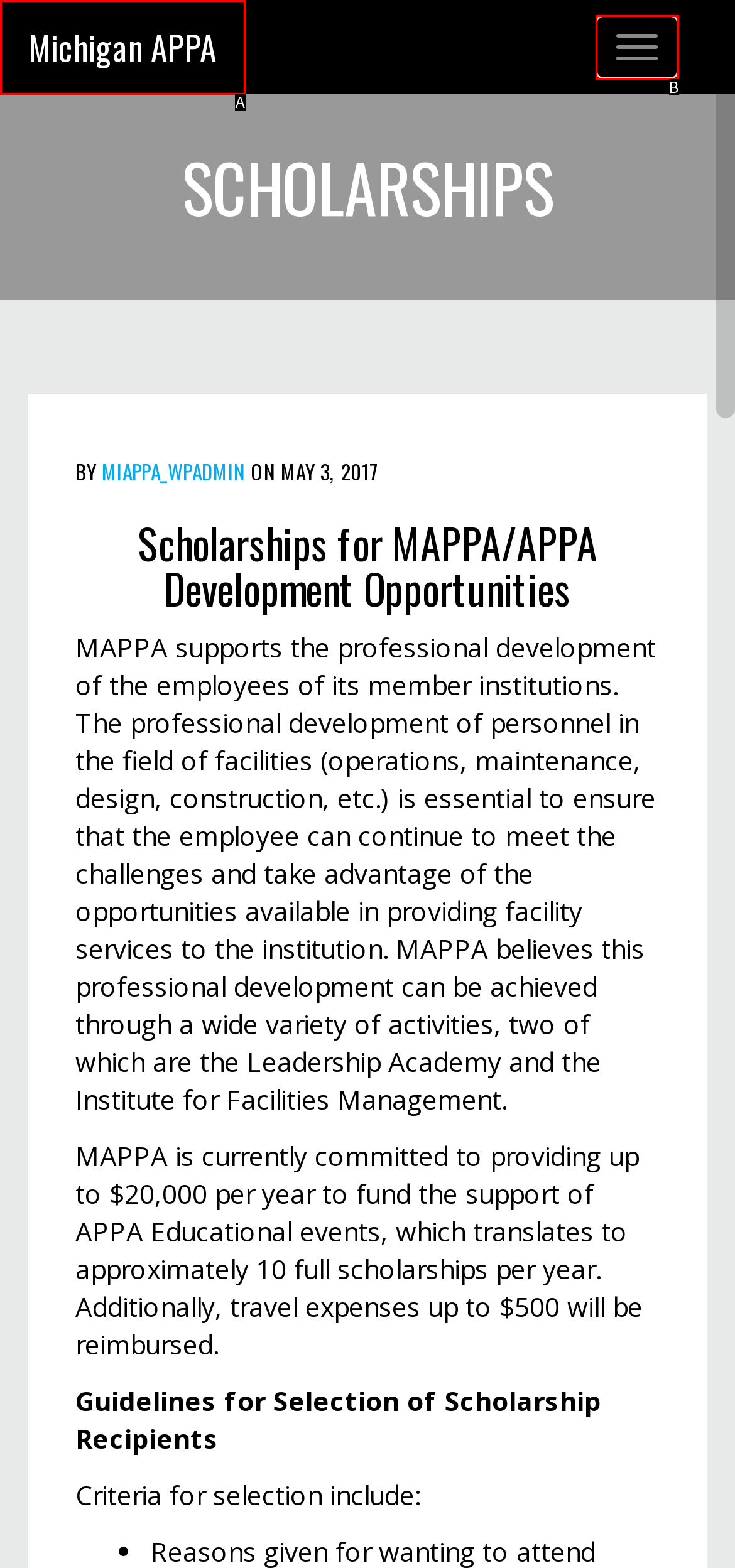Based on the given description: Toggle navigation, identify the correct option and provide the corresponding letter from the given choices directly.

B